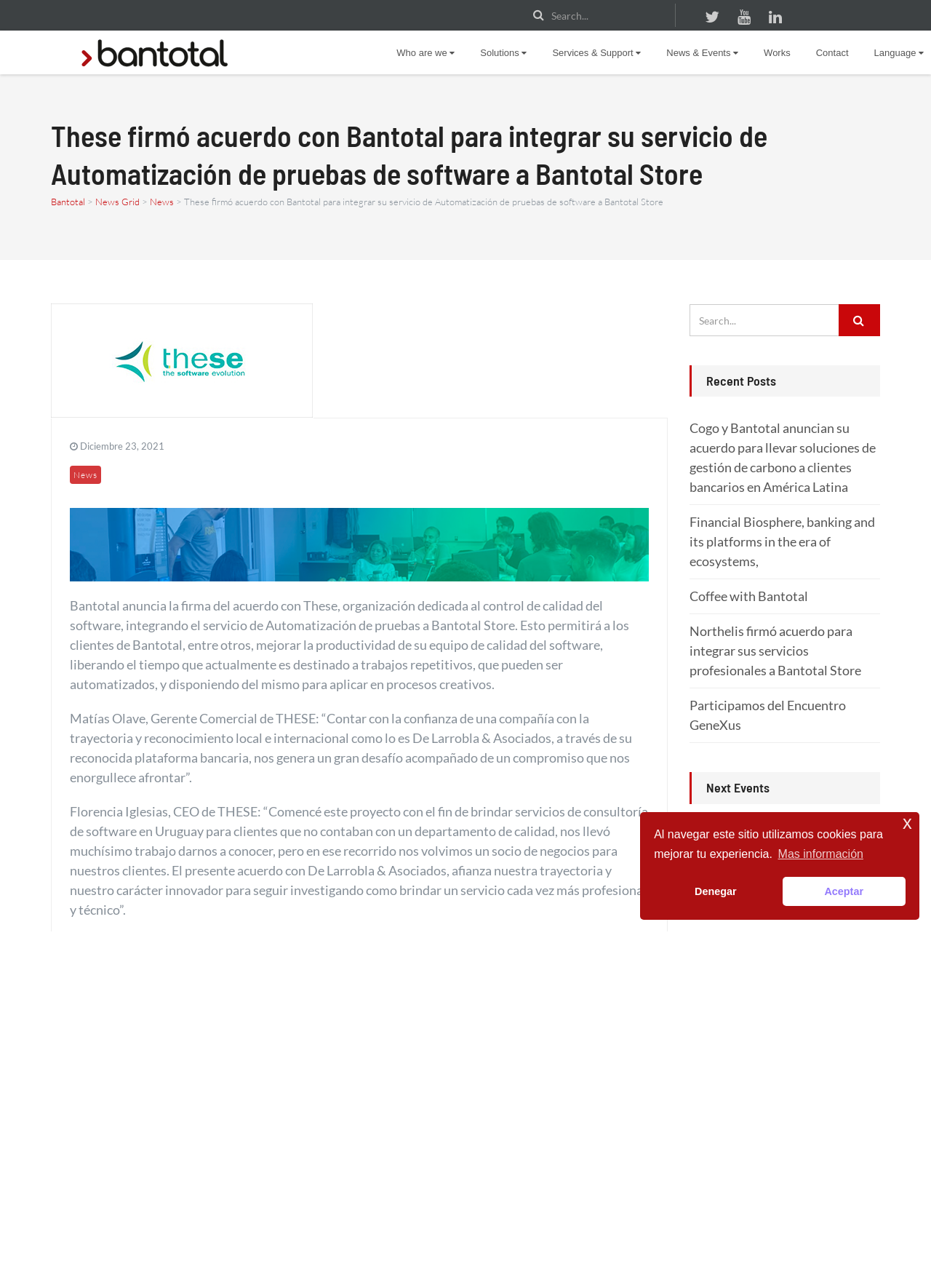How many links are there in the top navigation menu?
Please use the image to deliver a detailed and complete answer.

The top navigation menu can be found at the top of the webpage, and it contains links to 'Who are we', 'Solutions', 'Services & Support', 'News & Events', and 'Works'.